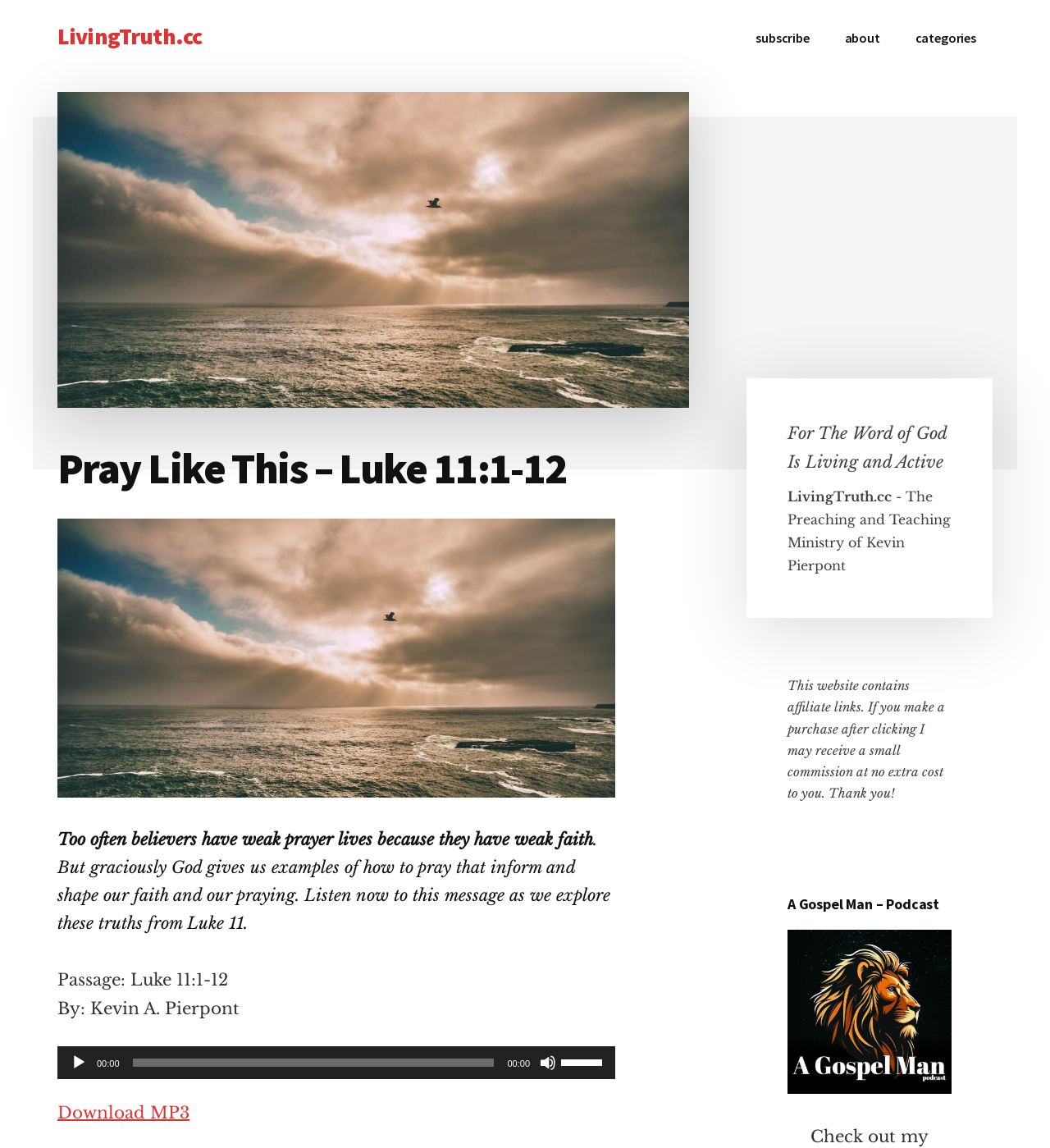Please determine the bounding box coordinates of the element to click in order to execute the following instruction: "Download the MP3 file". The coordinates should be four float numbers between 0 and 1, specified as [left, top, right, bottom].

[0.055, 0.961, 0.18, 0.978]